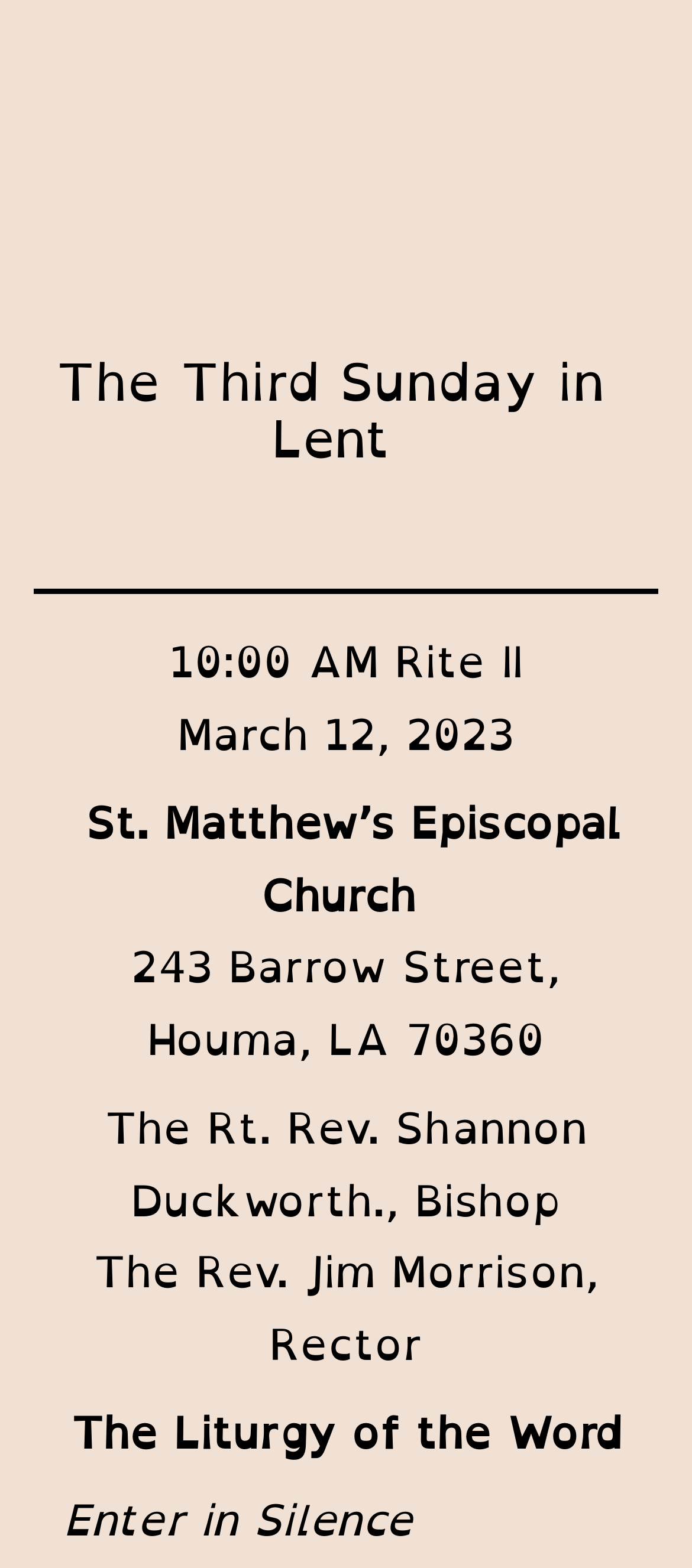What is the date of the service?
Please provide a comprehensive answer based on the contents of the image.

I found the answer by looking at the StaticText element with the text 'March 12, 2023' at coordinates [0.256, 0.445, 0.744, 0.492]. This text is likely to be the date of the service since it is displayed near the top of the page and is in a format consistent with a date.